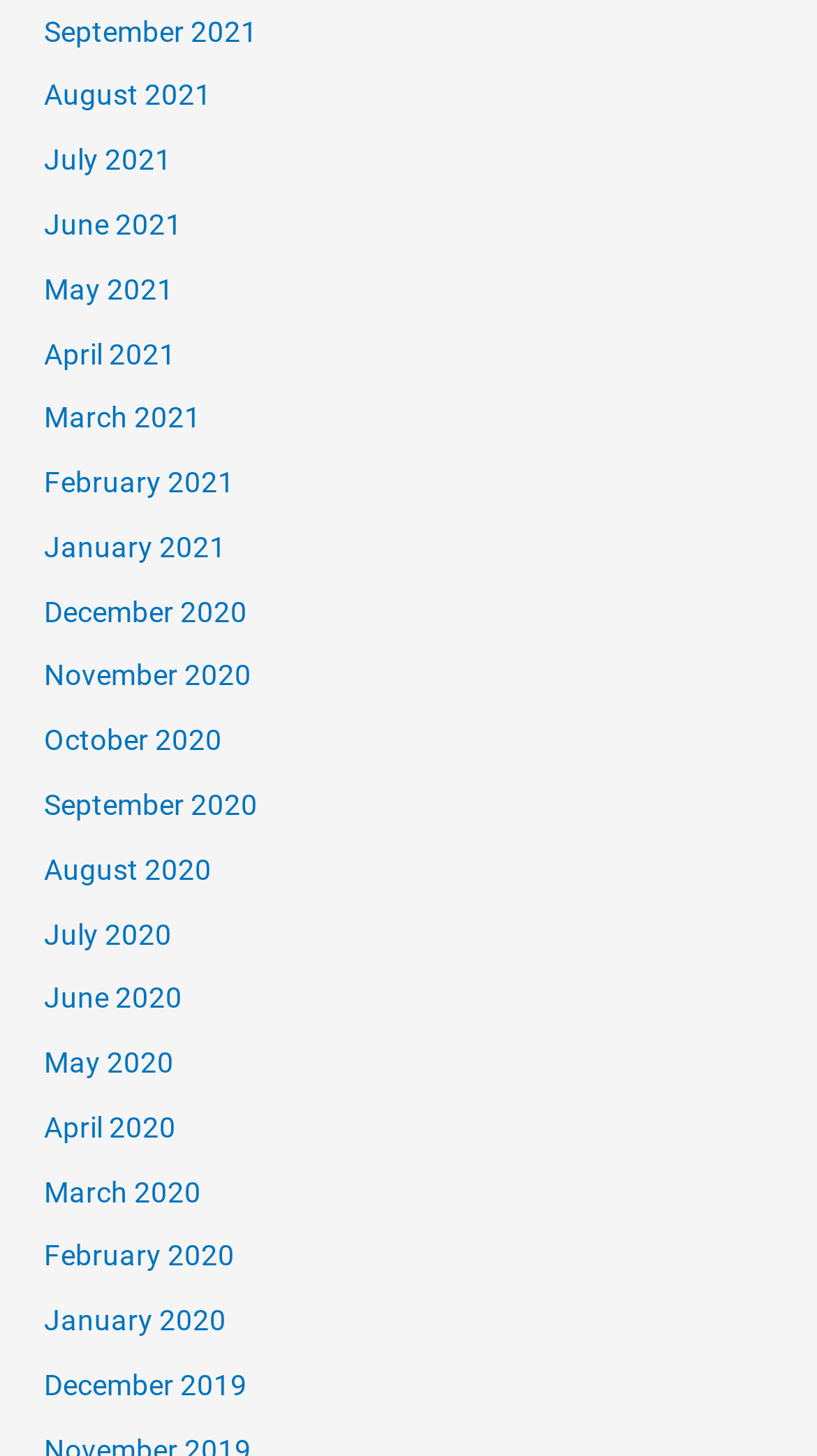Are the months listed in chronological order?
Refer to the image and provide a detailed answer to the question.

I analyzed the list of links and found that the months are listed in chronological order, from the latest month (September 2021) to the earliest month (December 2019).